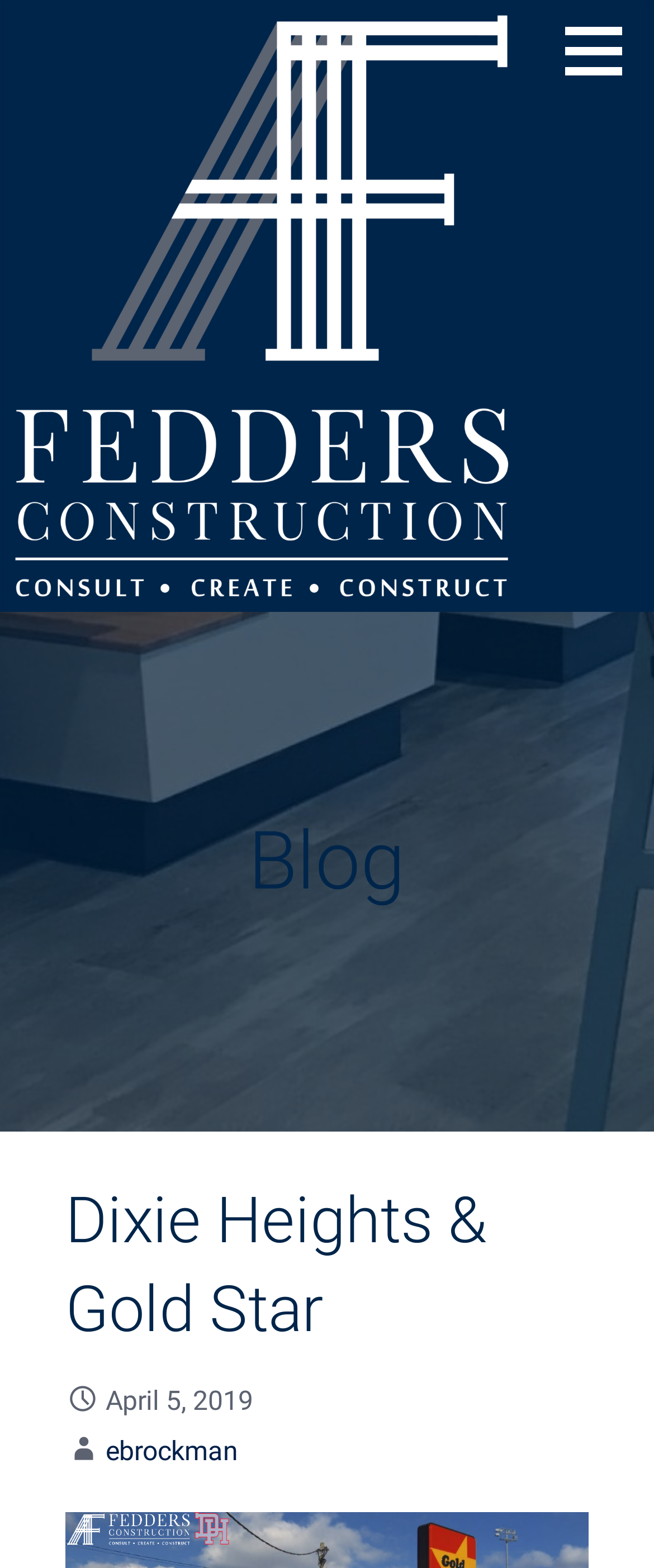Generate a thorough caption detailing the webpage content.

The webpage appears to be a blog post from Fedders Construction, with a title "Dixie Heights & Gold Star" and a subtitle "Consult - Create - Construct". At the top right corner, there is a button with no text. On the top left, there is a link to the Fedders Construction homepage, accompanied by an image with the same name. Below this, there is a larger link with the text "FEDDERS CONSTRUCTION".

The main content of the blog post is headed by a "Blog" section, which contains a header with the title "Dixie Heights & Gold Star". This header is positioned near the top center of the page. Below this, there is a text "April 5, 2019", indicating the date of the post, and a link to the author "ebrockman" positioned to the right of the date.

There are no other notable UI elements or images on the page, aside from the Fedders Construction image at the top left. The overall content of the page appears to be a brief blog post, with the main text not provided in the accessibility tree.